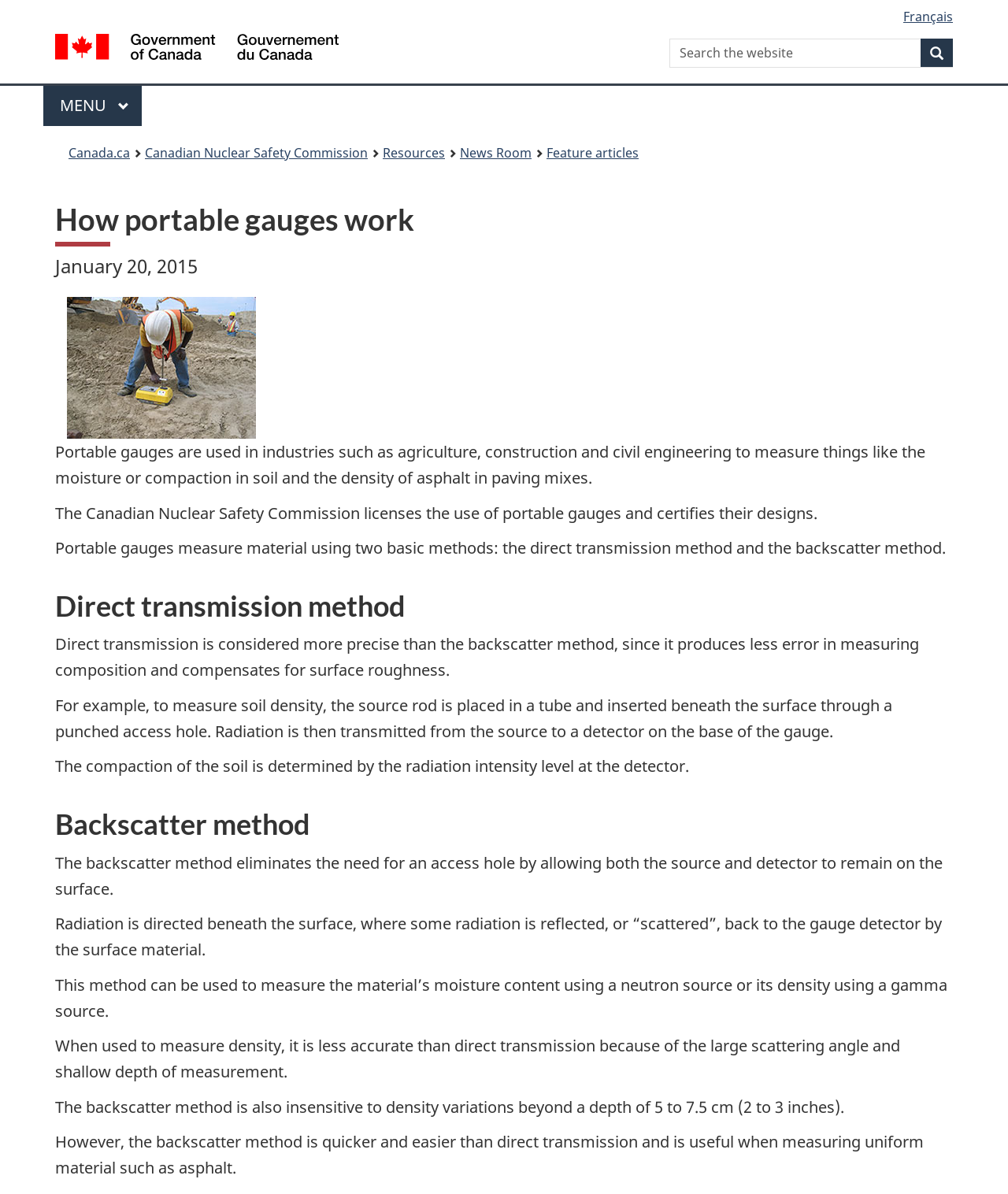Determine the coordinates of the bounding box for the clickable area needed to execute this instruction: "Read about direct transmission method".

[0.055, 0.495, 0.945, 0.521]